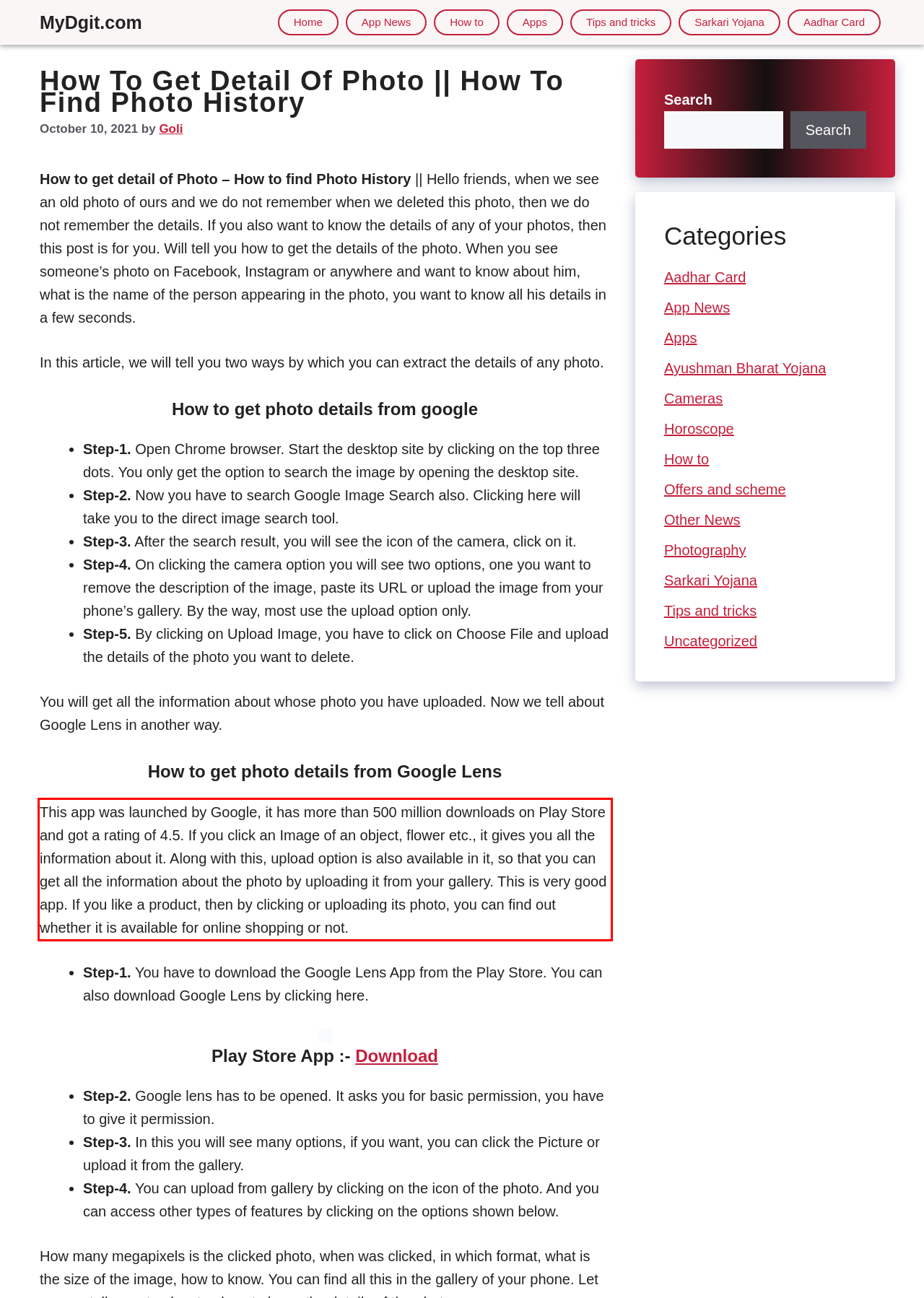Identify the text inside the red bounding box on the provided webpage screenshot by performing OCR.

This app was launched by Google, it has more than 500 million downloads on Play Store and got a rating of 4.5. If you click an Image of an object, flower etc., it gives you all the information about it. Along with this, upload option is also available in it, so that you can get all the information about the photo by uploading it from your gallery. This is very good app. If you like a product, then by clicking or uploading its photo, you can find out whether it is available for online shopping or not.